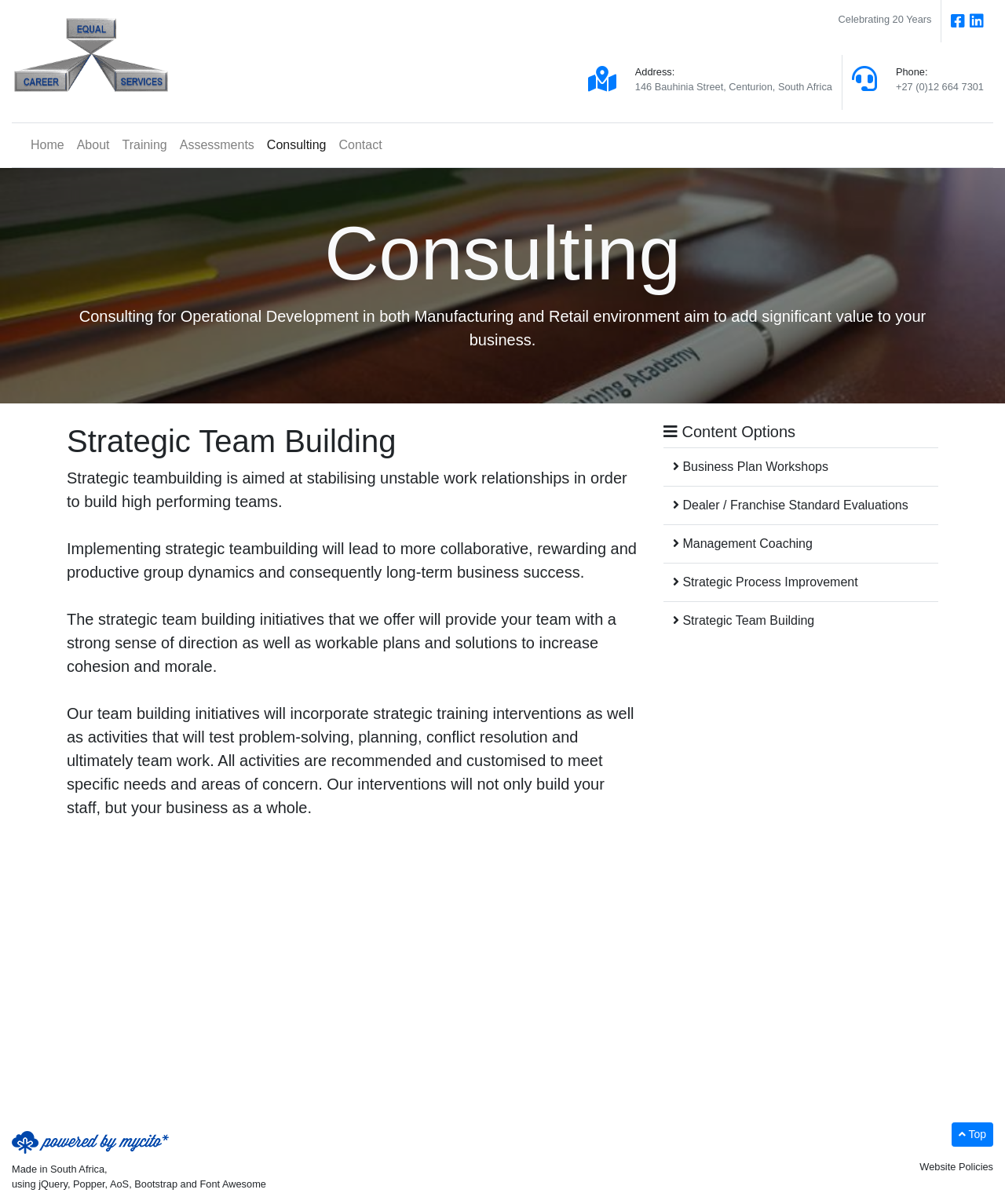What is the topic of the content options?
Please use the visual content to give a single word or phrase answer.

Business Plan Workshops, Dealer / Franchise Standard Evaluations, etc.